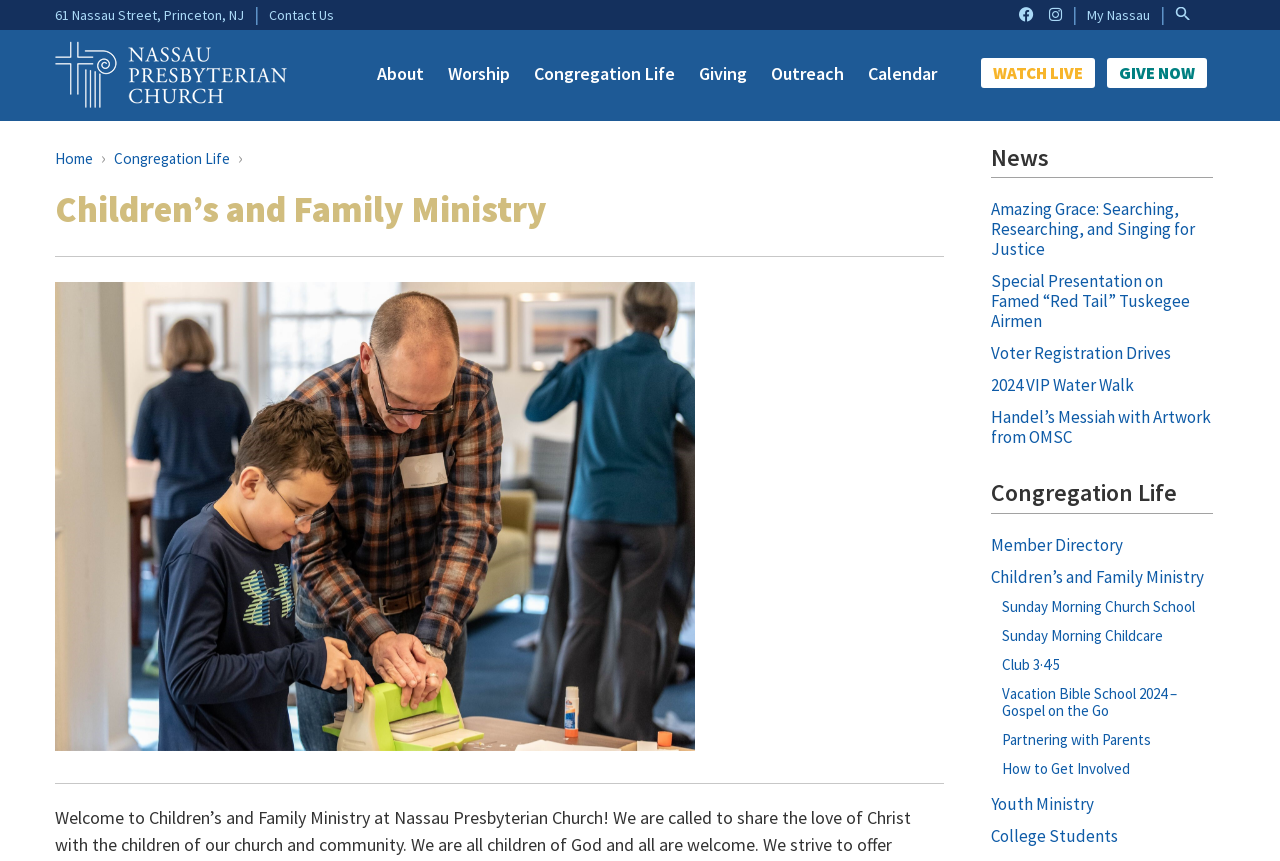Analyze the image and provide a detailed answer to the question: What is the name of the ministry being described?

I found the name of the ministry by looking at the heading with the text 'Children’s and Family Ministry' which is located at the top of the webpage.